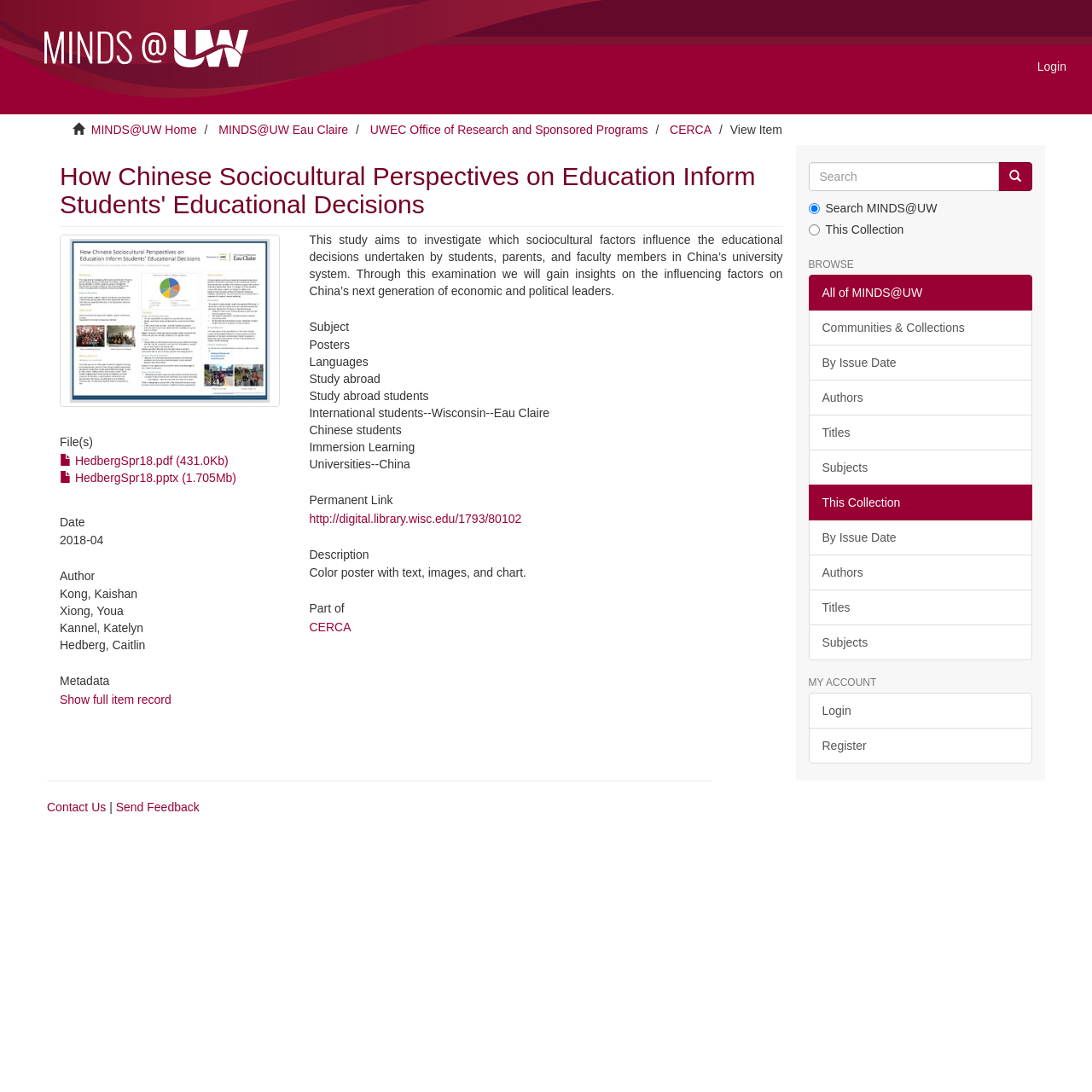Identify the bounding box coordinates for the element you need to click to achieve the following task: "Browse all of MINDS@UW". Provide the bounding box coordinates as four float numbers between 0 and 1, in the form [left, top, right, bottom].

[0.753, 0.262, 0.845, 0.274]